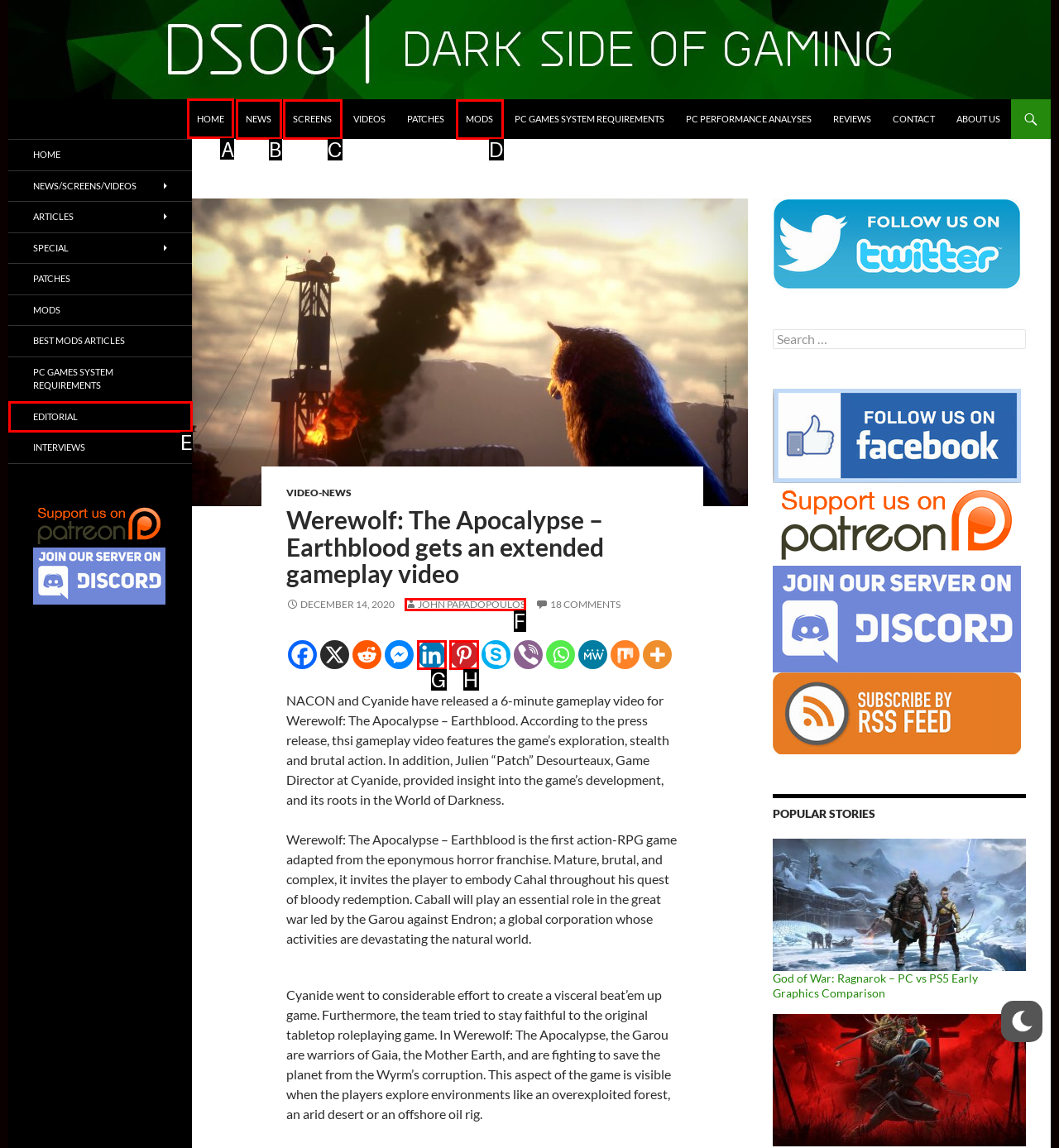Select the appropriate bounding box to fulfill the task: Click on the HOME link Respond with the corresponding letter from the choices provided.

A